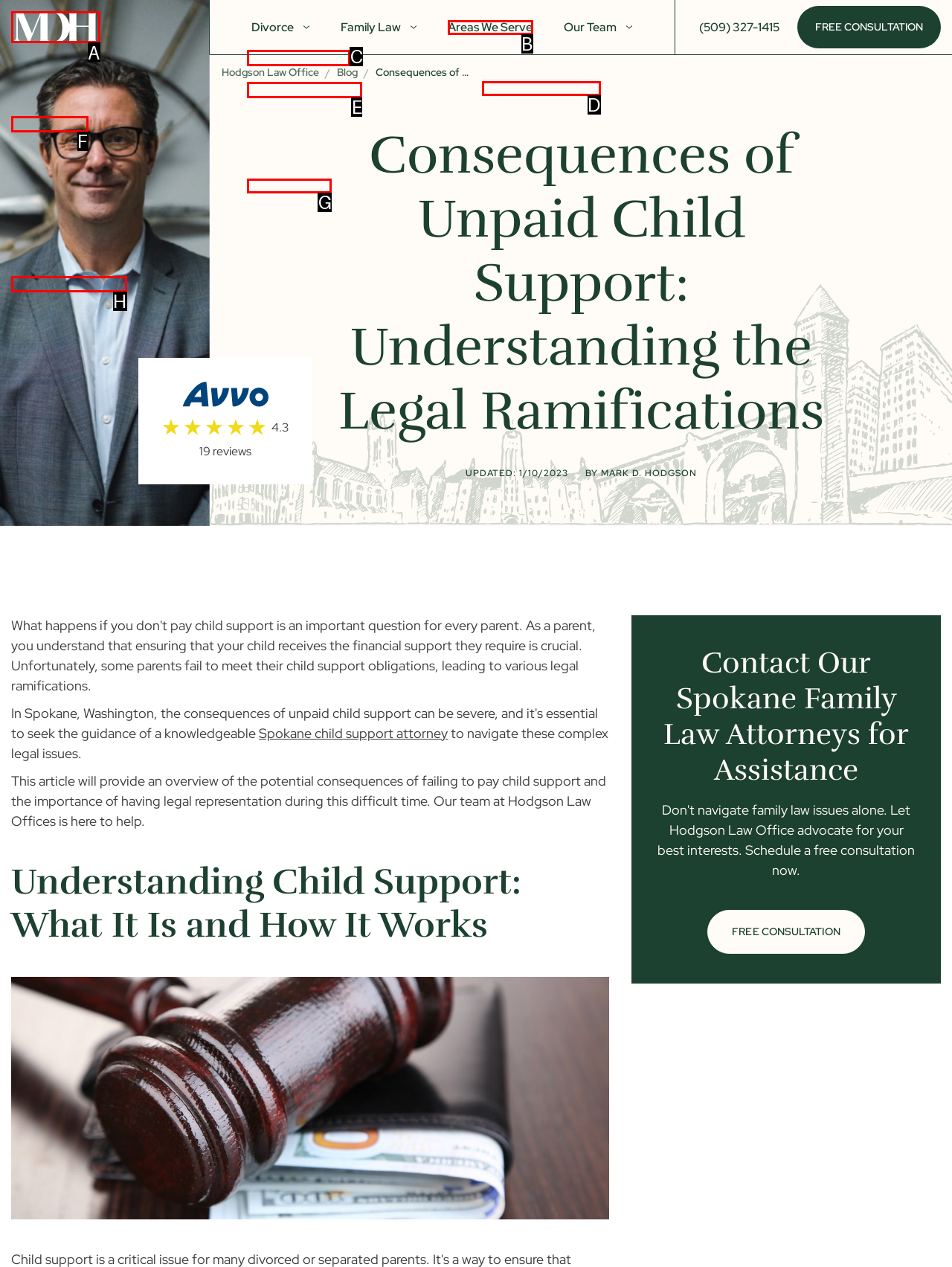Identify the correct UI element to click for this instruction: Click the 'logo' link
Respond with the appropriate option's letter from the provided choices directly.

A